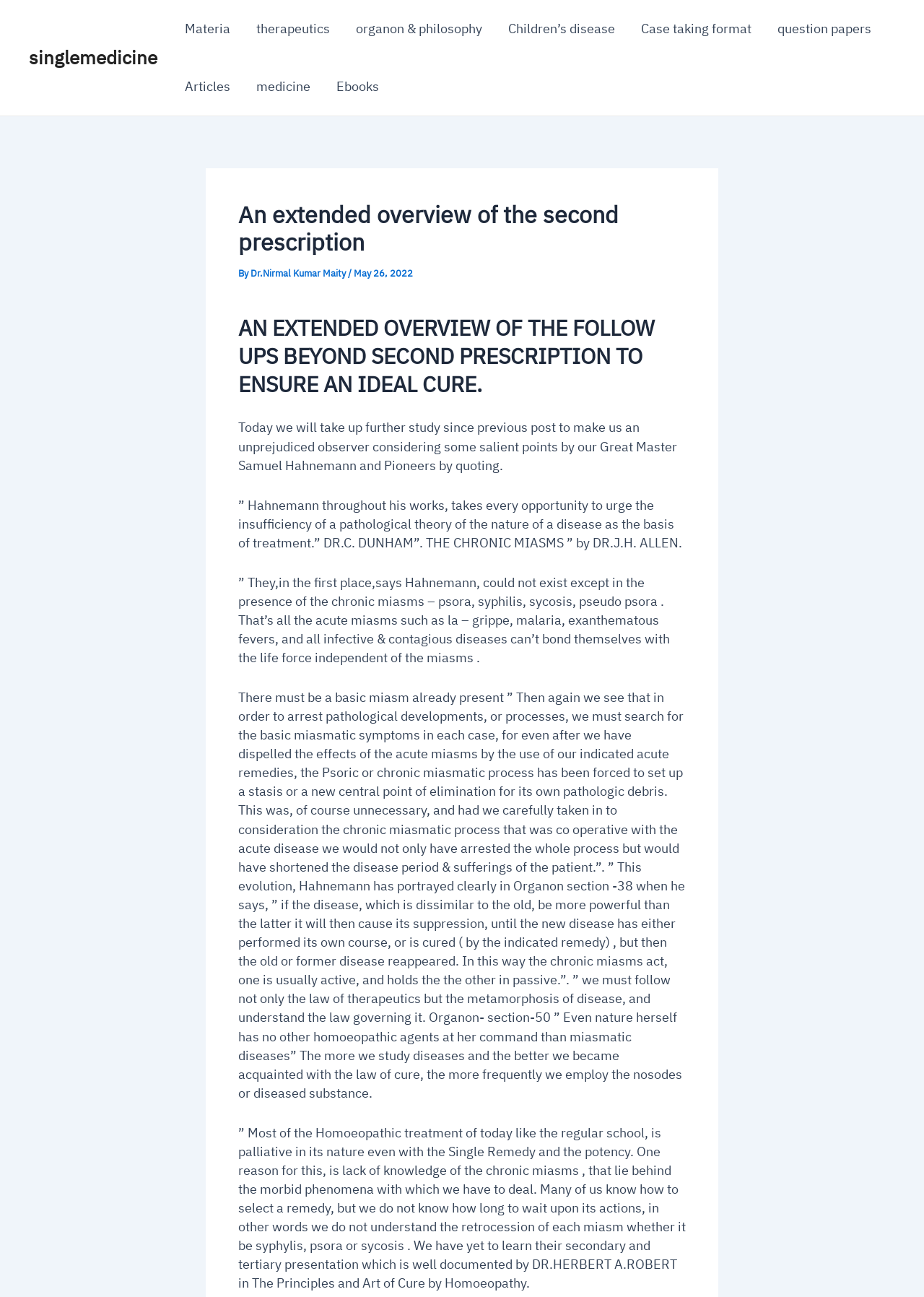Determine the bounding box coordinates of the UI element described by: "question papers".

[0.827, 0.0, 0.957, 0.045]